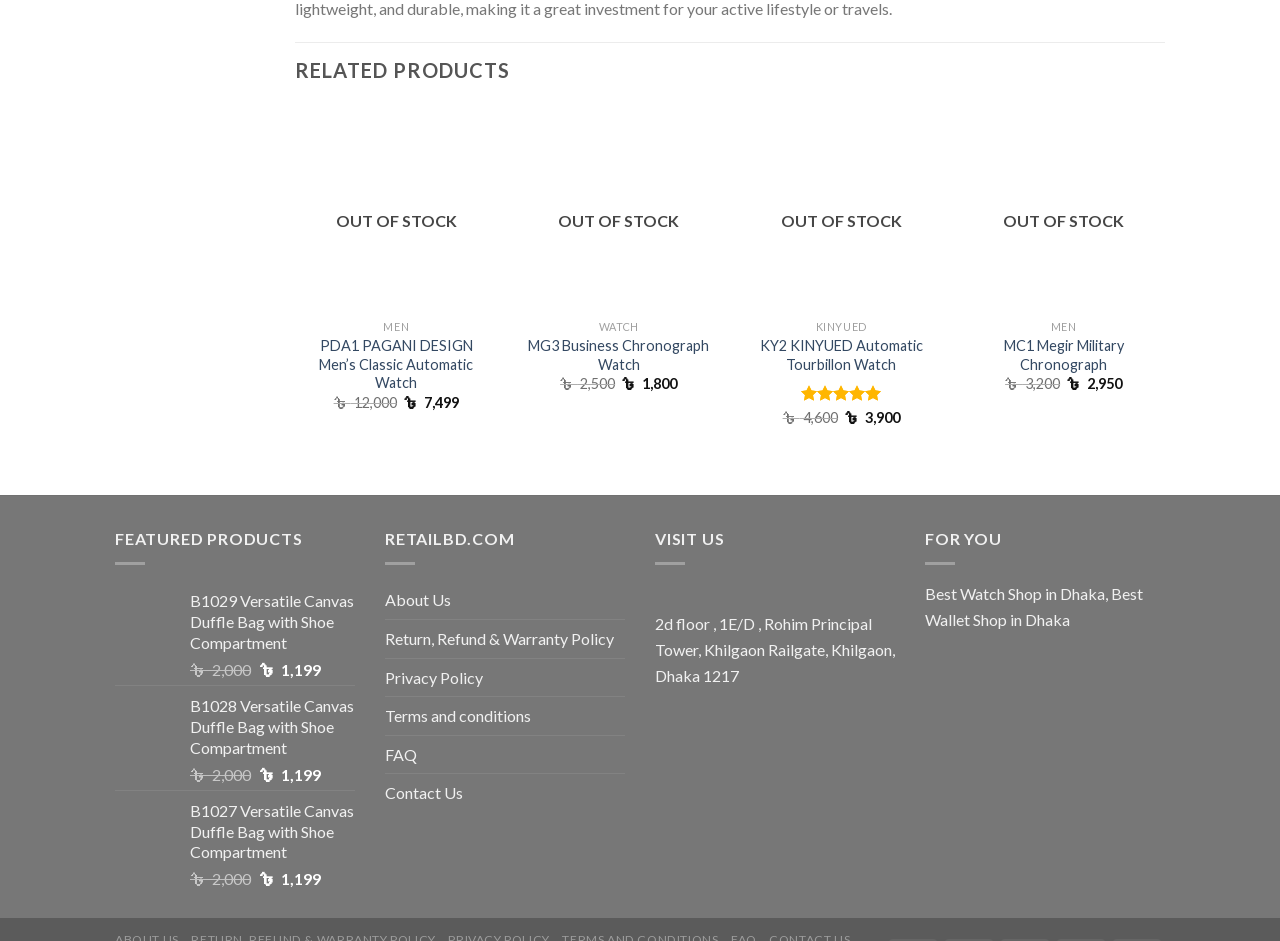Locate the bounding box coordinates of the clickable area needed to fulfill the instruction: "Quick view MG3 Business Chronograph Watch".

[0.404, 0.33, 0.563, 0.366]